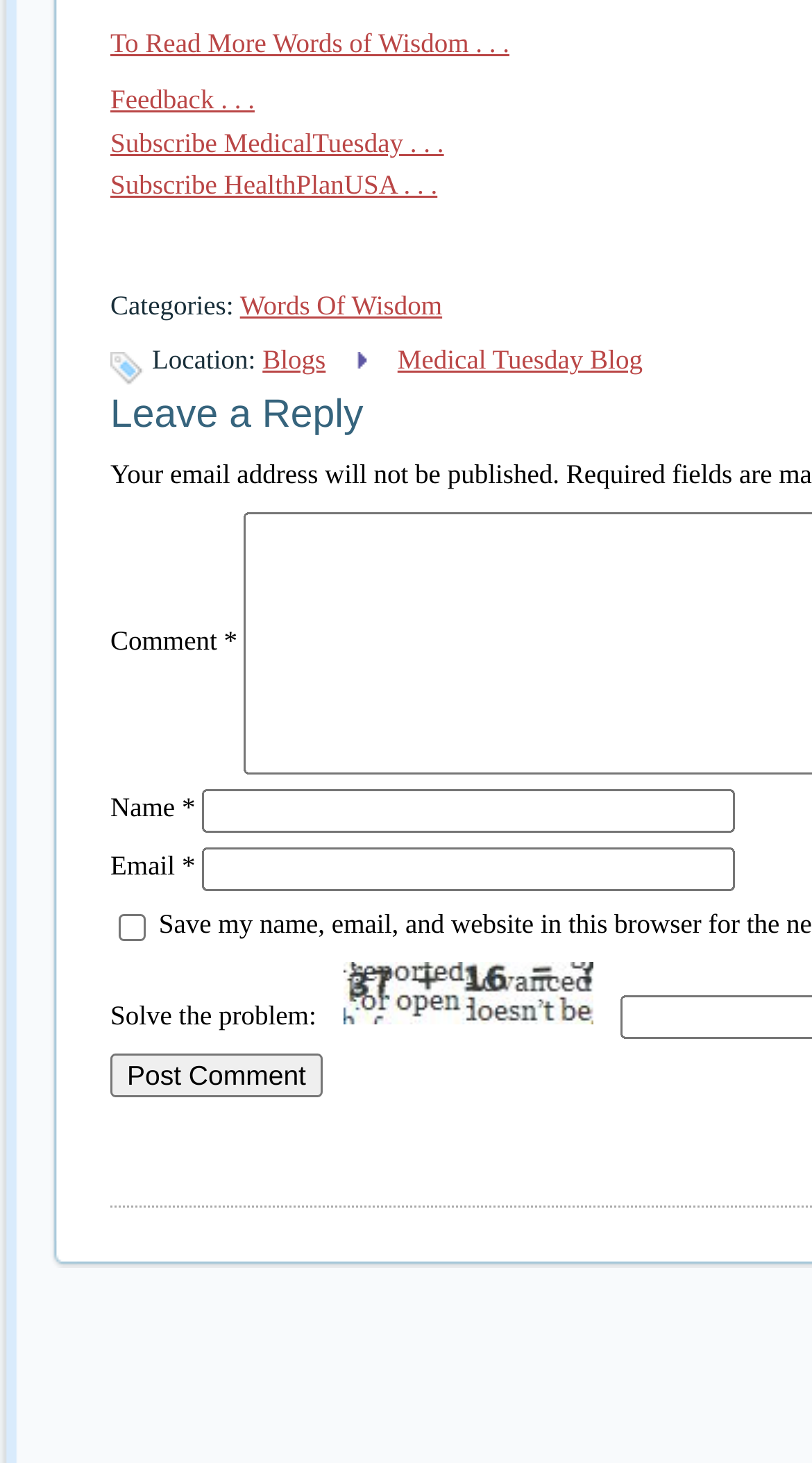What is the purpose of the comment section?
Please respond to the question with a detailed and well-explained answer.

The comment section is comprised of several form elements, including a name field, email field, and a checkbox to save the user's information. There is also a 'Post Comment' button, indicating that the purpose of this section is to allow users to leave a comment.